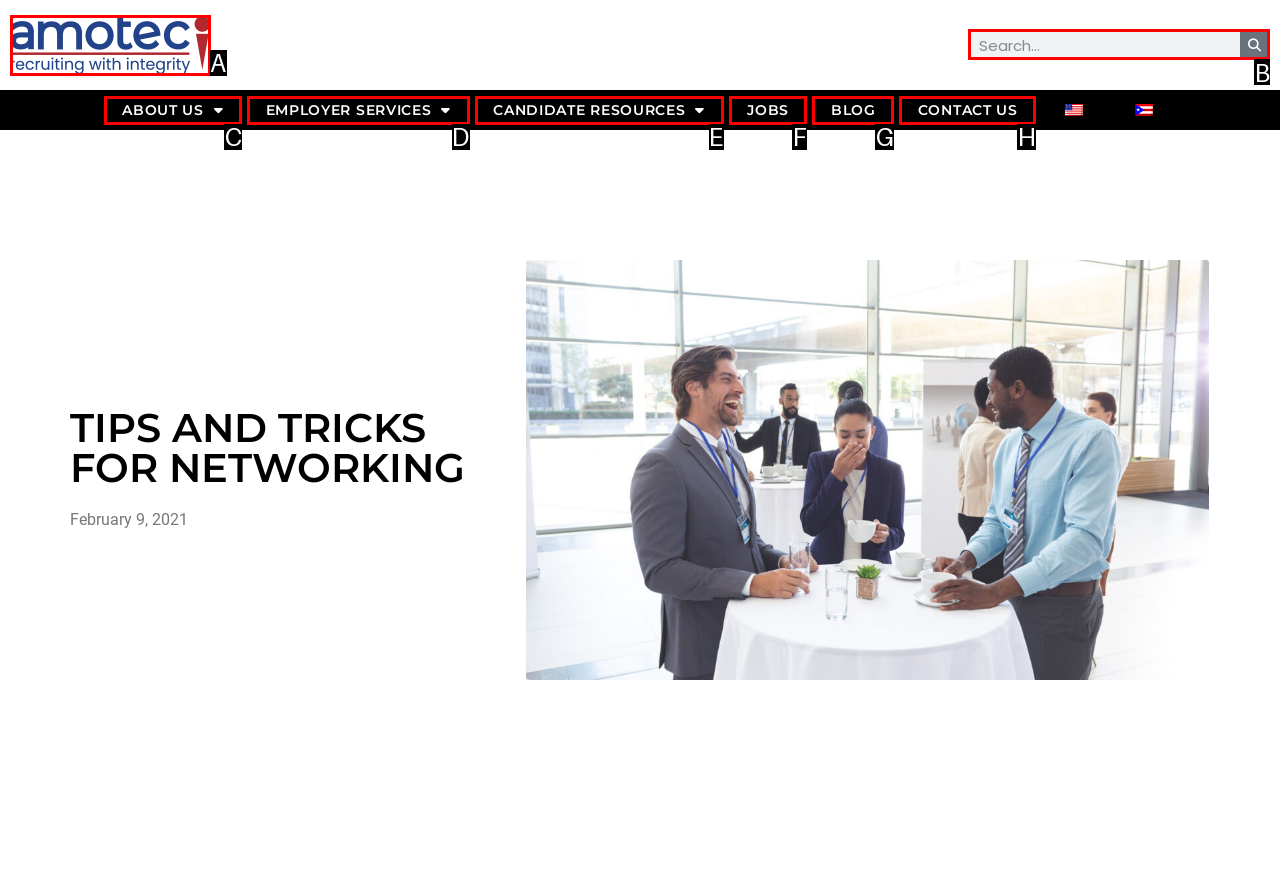Given the task: search for something, indicate which boxed UI element should be clicked. Provide your answer using the letter associated with the correct choice.

B